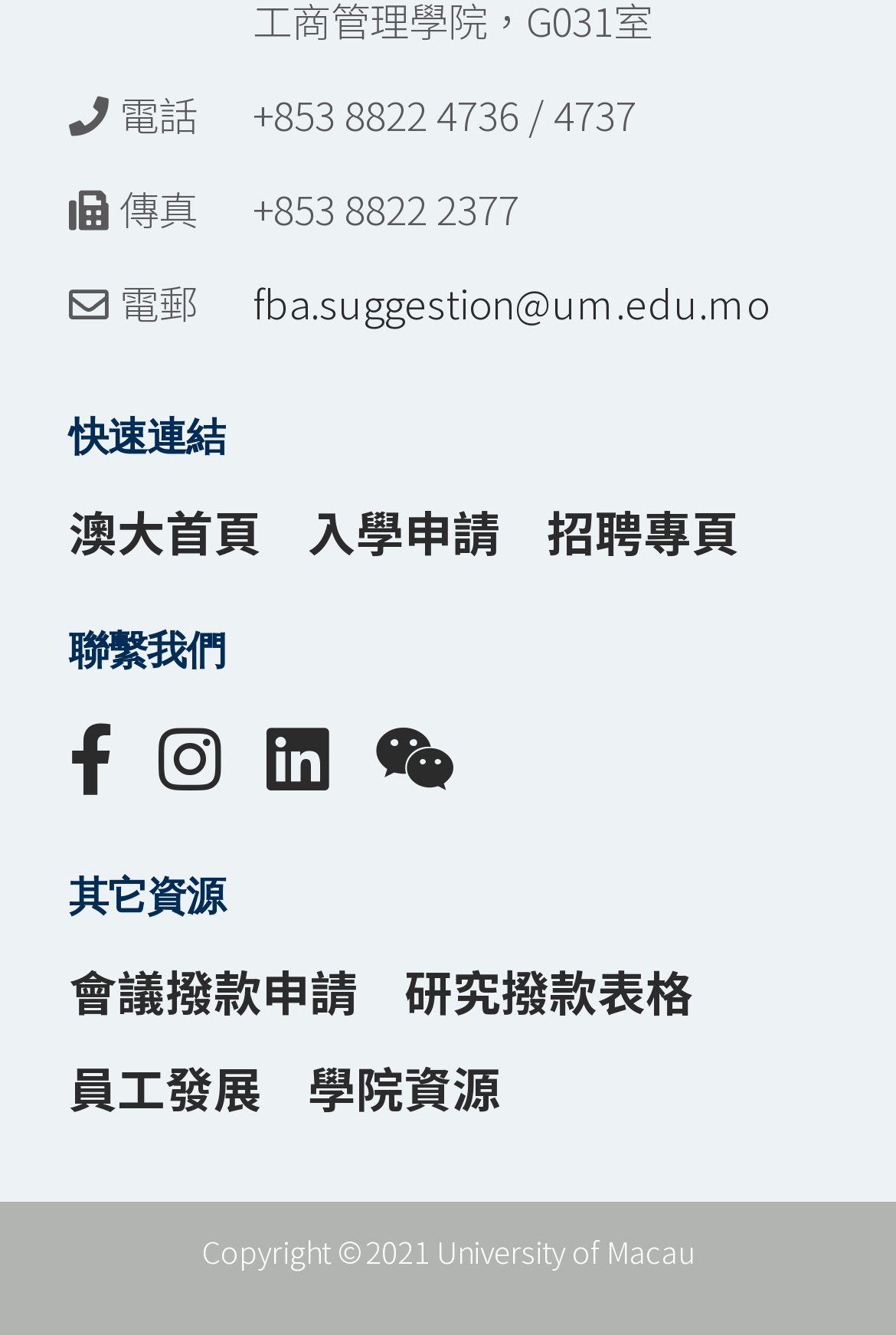Find the bounding box coordinates of the element to click in order to complete the given instruction: "go to the staff development page."

[0.077, 0.784, 0.292, 0.848]